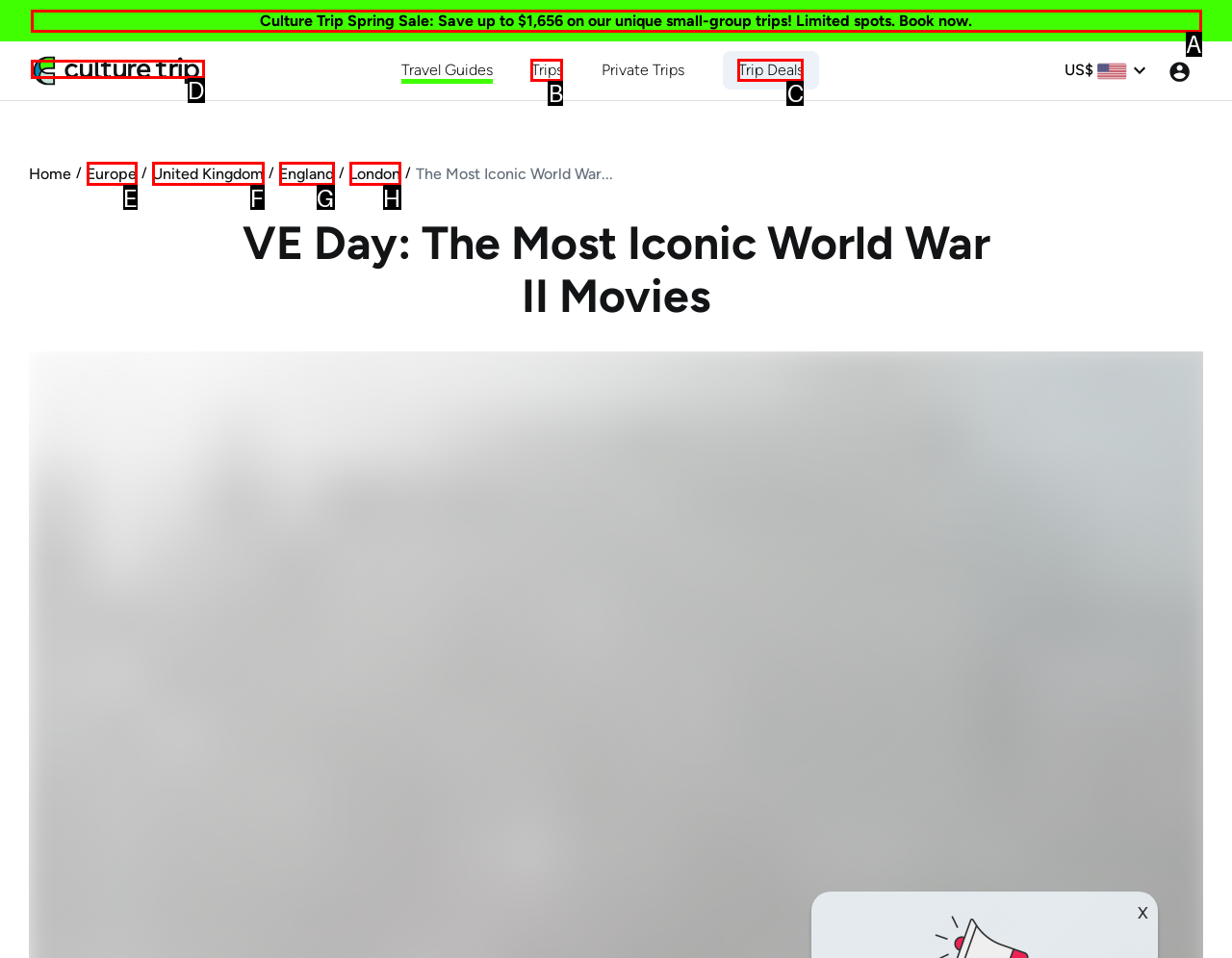Match the HTML element to the description: United Kingdom. Answer with the letter of the correct option from the provided choices.

F